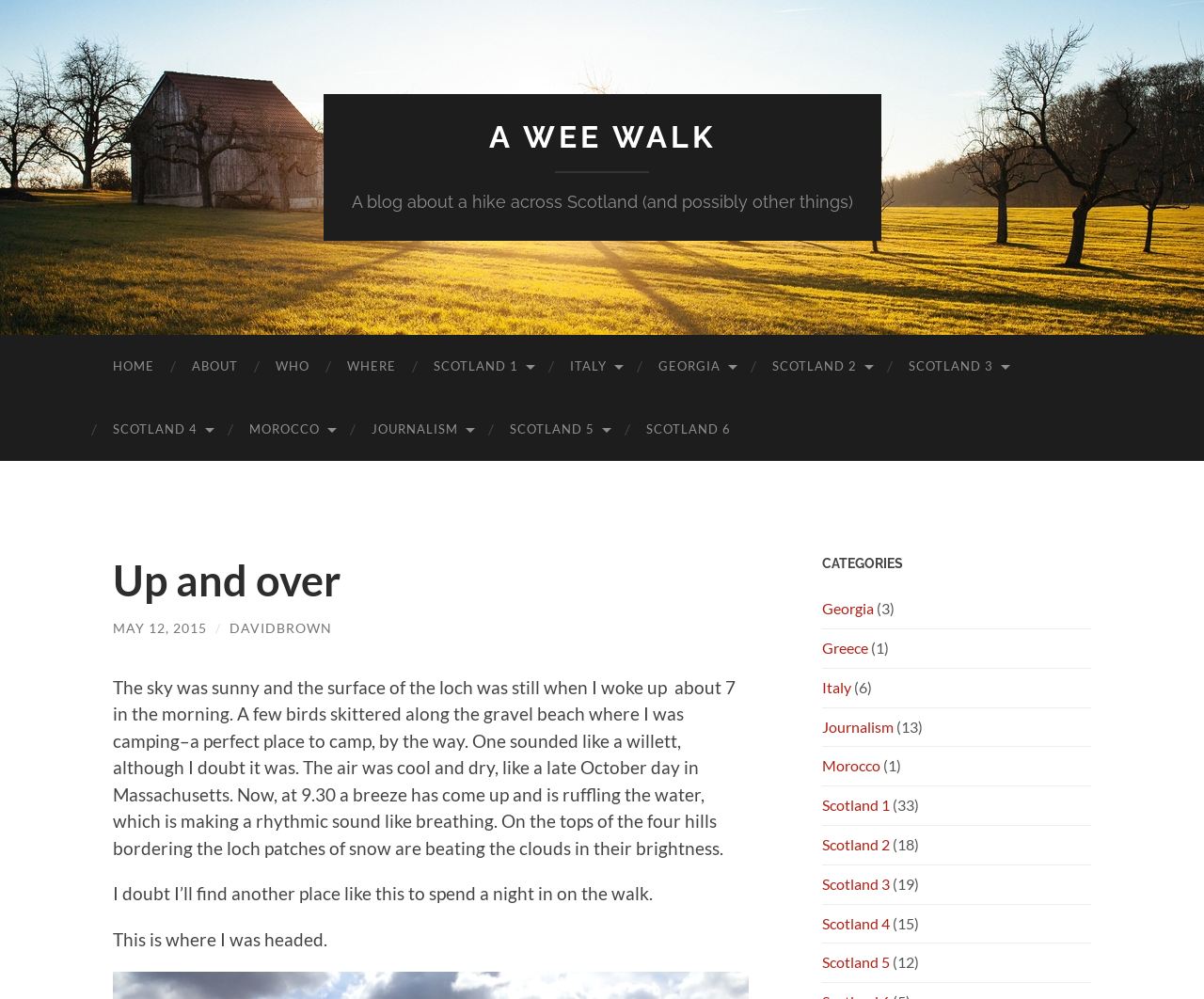Answer the following inquiry with a single word or phrase:
Who is the author of the blog post?

DAVIDBROWN